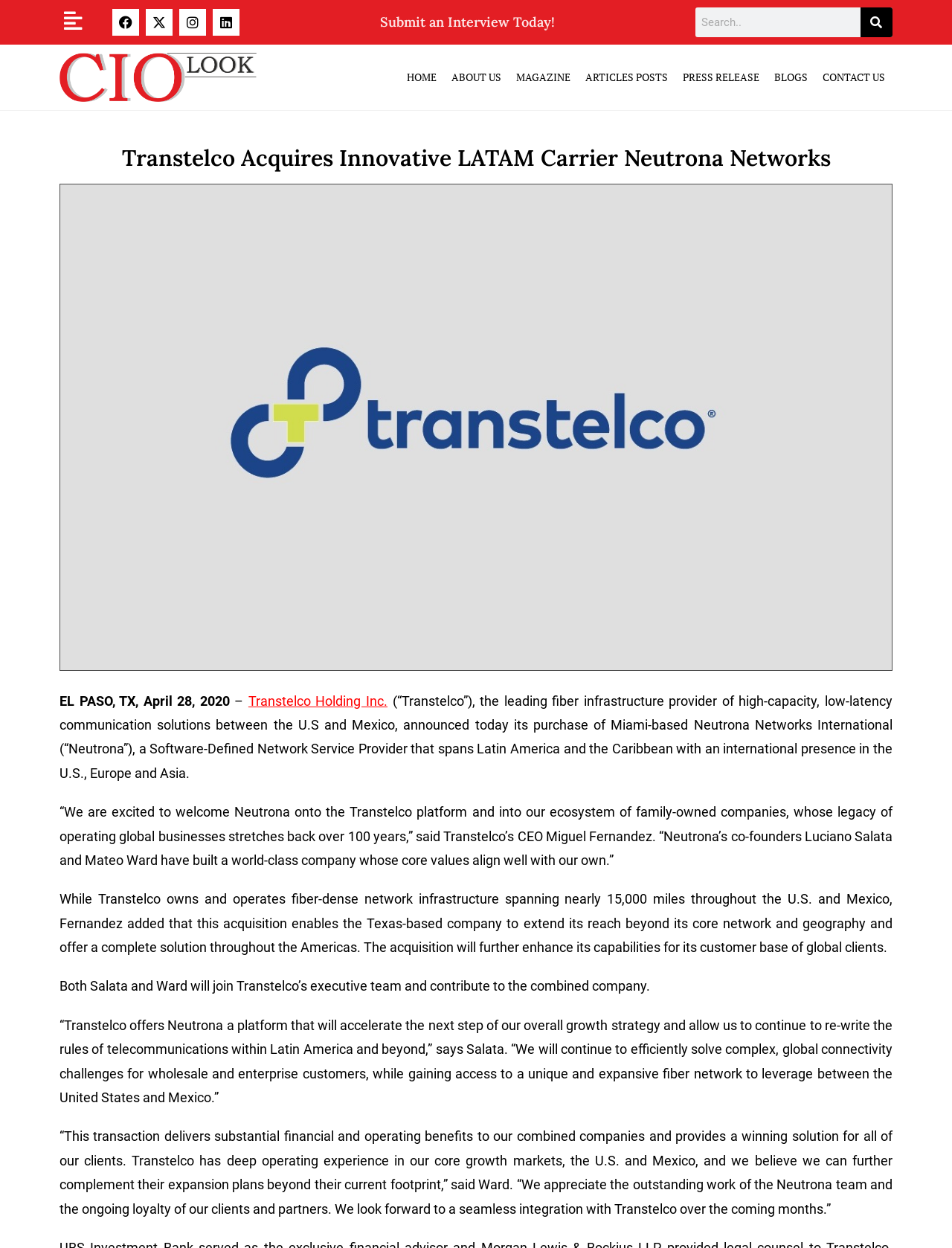Answer the following in one word or a short phrase: 
What is the position of the search box on the page?

Top right